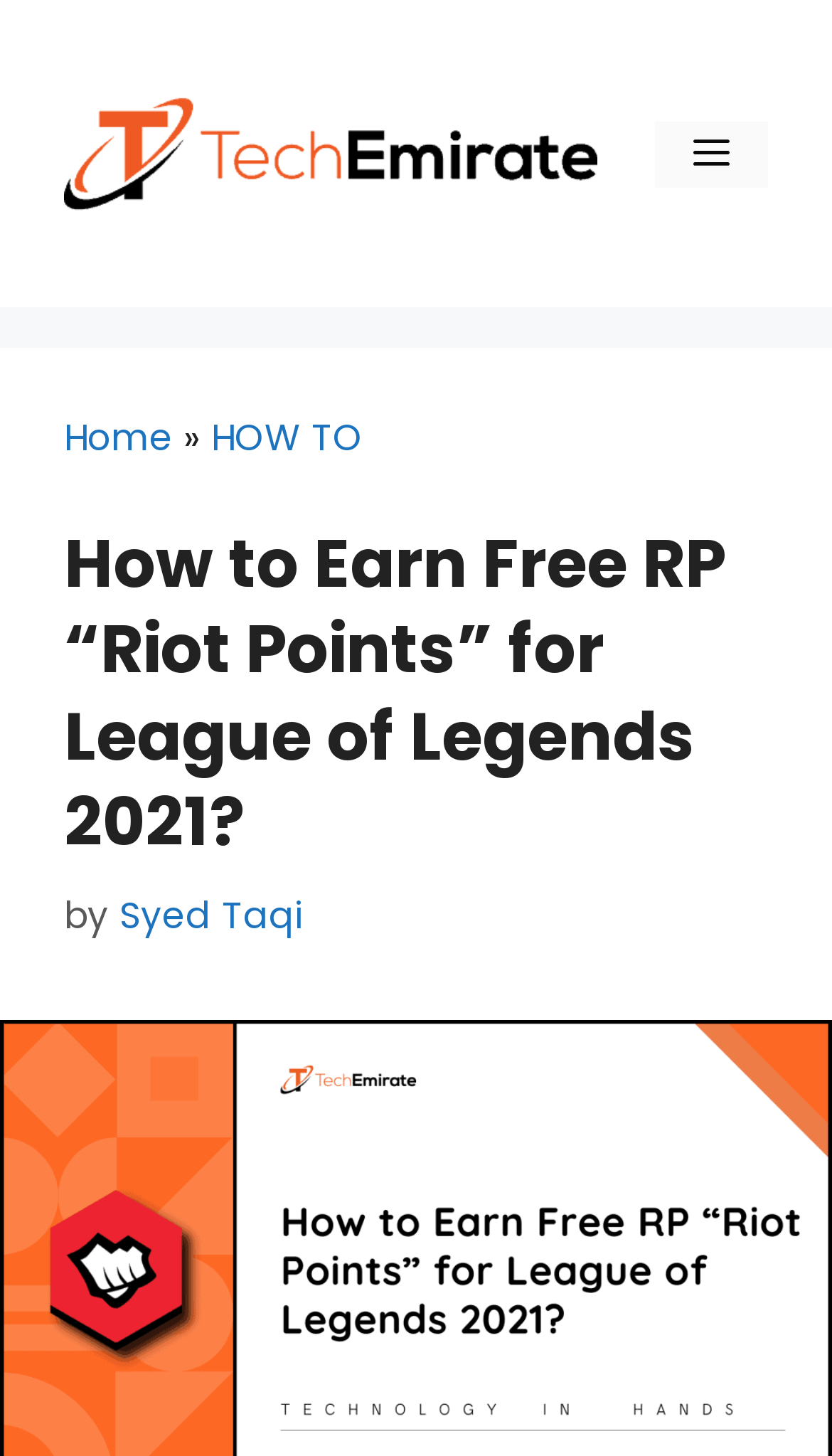Please reply with a single word or brief phrase to the question: 
What is the navigation menu called?

Menu